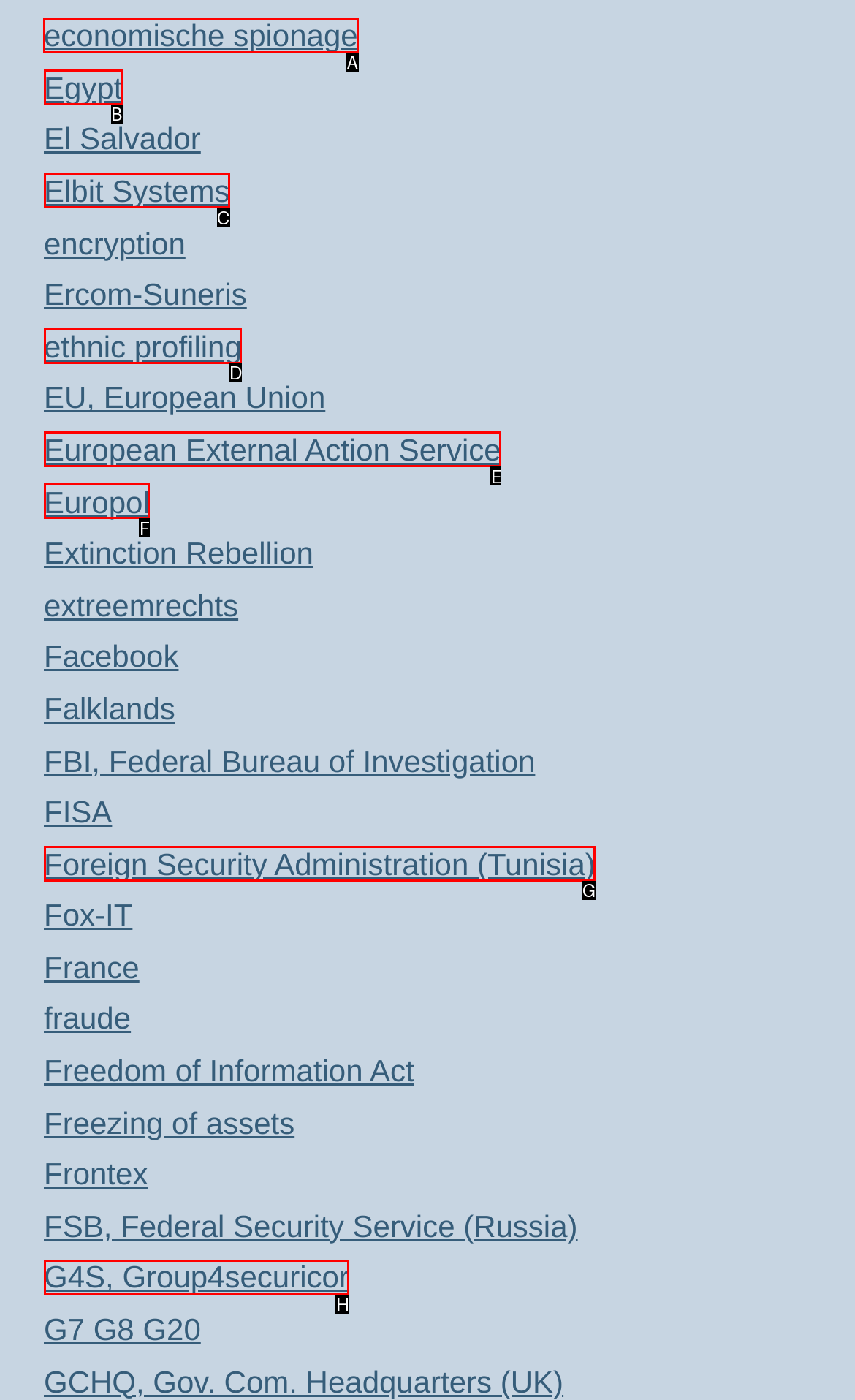Please identify the correct UI element to click for the task: Click on the link to learn about economic espionage Respond with the letter of the appropriate option.

A